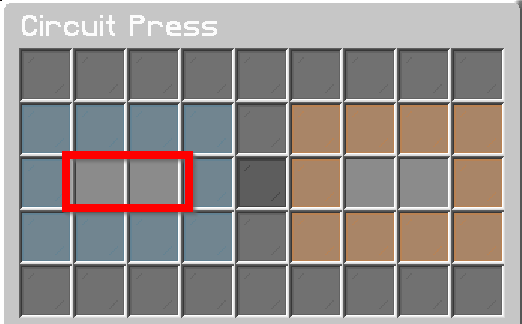Offer a meticulous description of the image.

The image depicts the interface of the "Circuit Press," a crafting machine used in the game Galactifun. The layout features a grid divided into several slots where players can input materials. Specifically, the highlighted area in red marks the two central slots where the circuit ingredients need to be placed. This machine is essential for producing various circuits, which are crucial components for crafting items like rockets within the game. The interface is designed for intuitive interacting, guiding players on how to efficiently utilize the machine for their crafting needs.